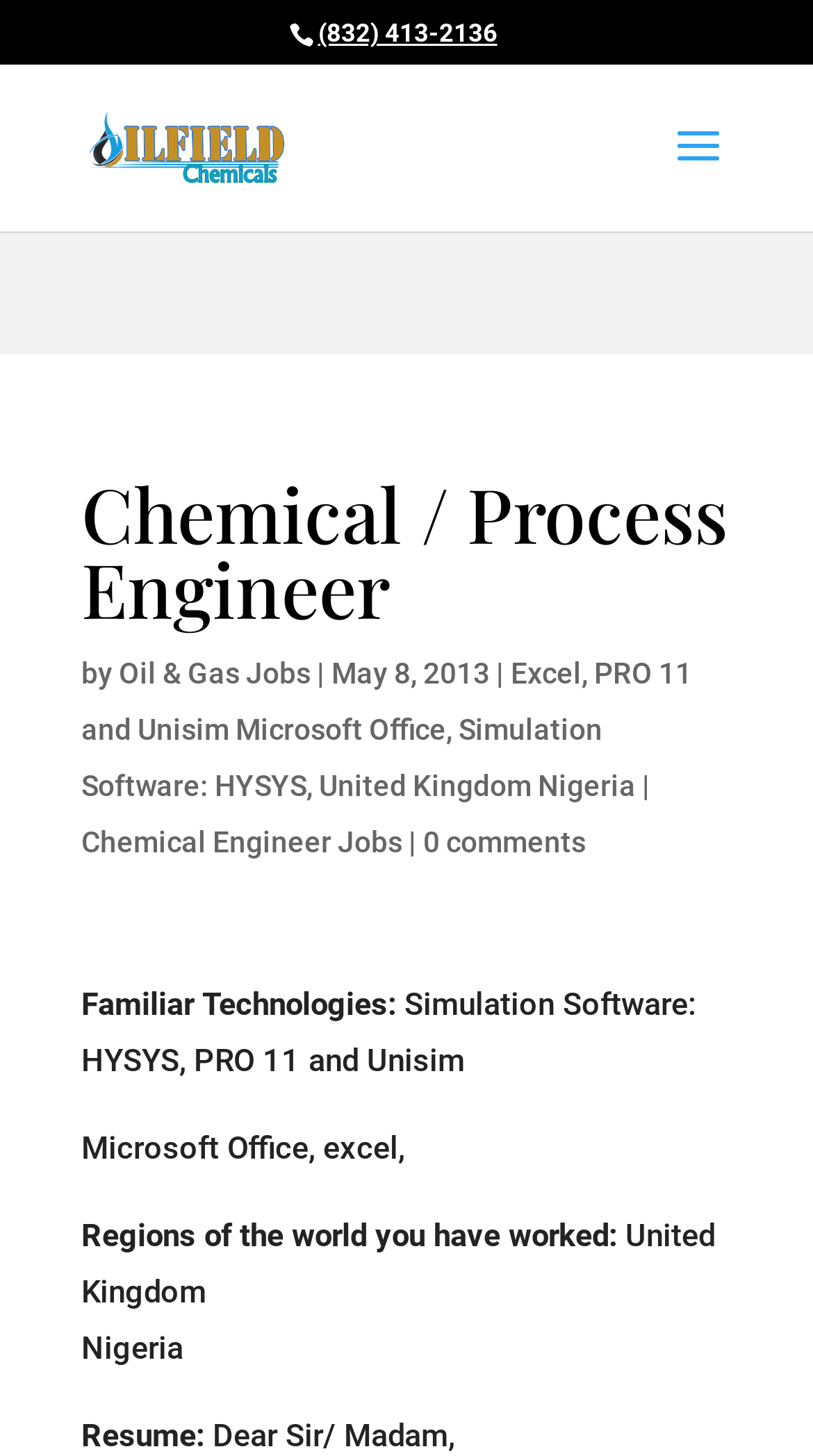Find and indicate the bounding box coordinates of the region you should select to follow the given instruction: "Learn about activities that increase endorphin levels".

None